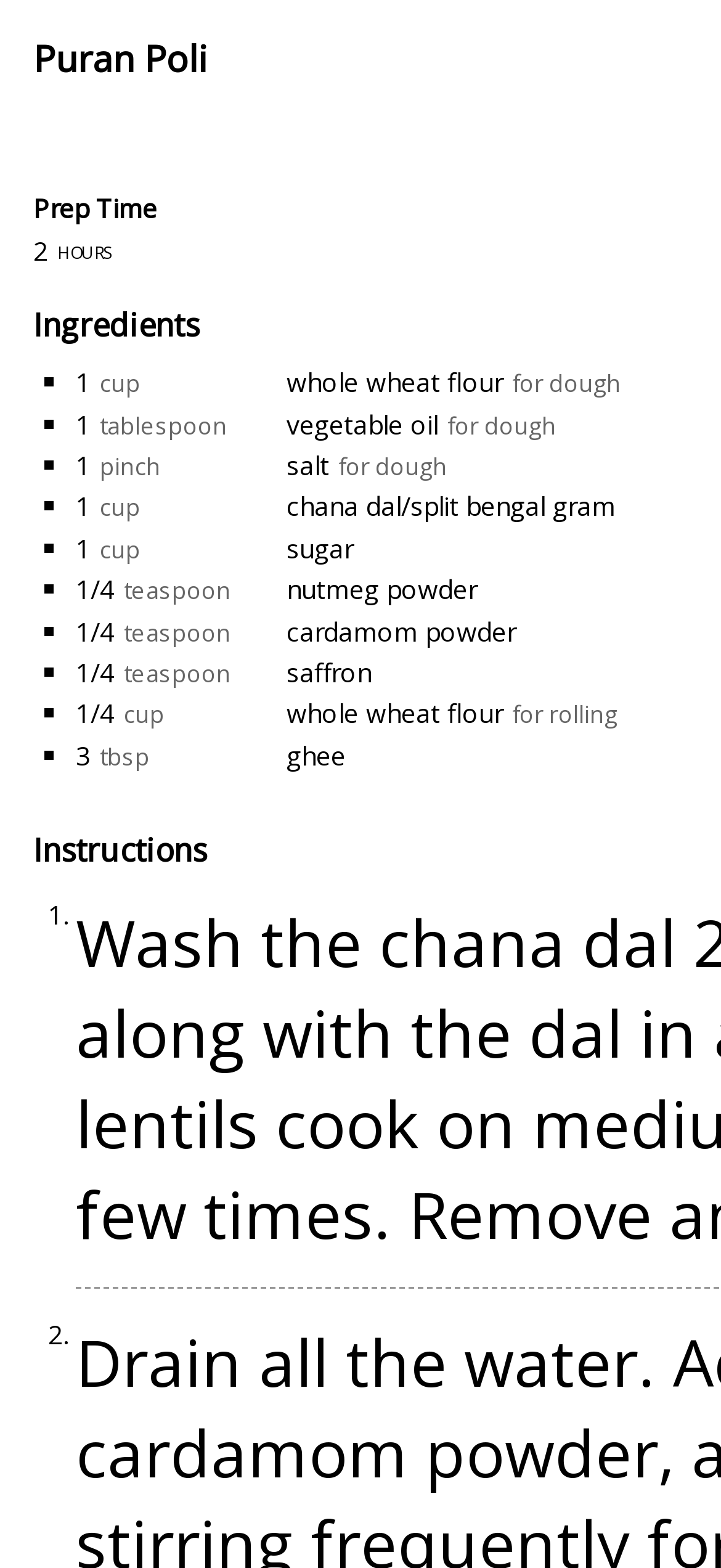Please indicate the bounding box coordinates of the element's region to be clicked to achieve the instruction: "click the link 'vegetable oil'". Provide the coordinates as four float numbers between 0 and 1, i.e., [left, top, right, bottom].

[0.397, 0.259, 0.608, 0.281]